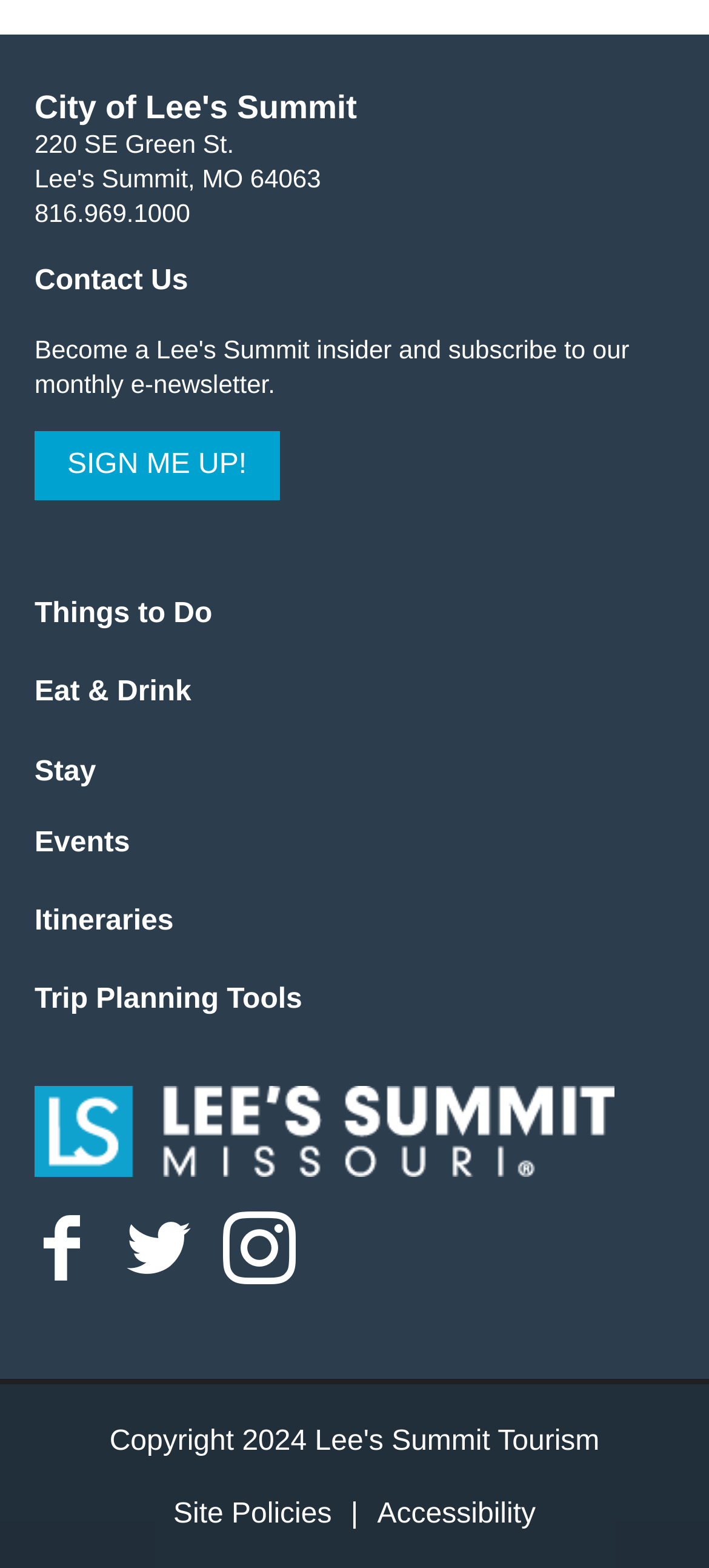What is the address of the City of Lee's Summit?
Look at the image and respond with a one-word or short-phrase answer.

220 SE Green St.